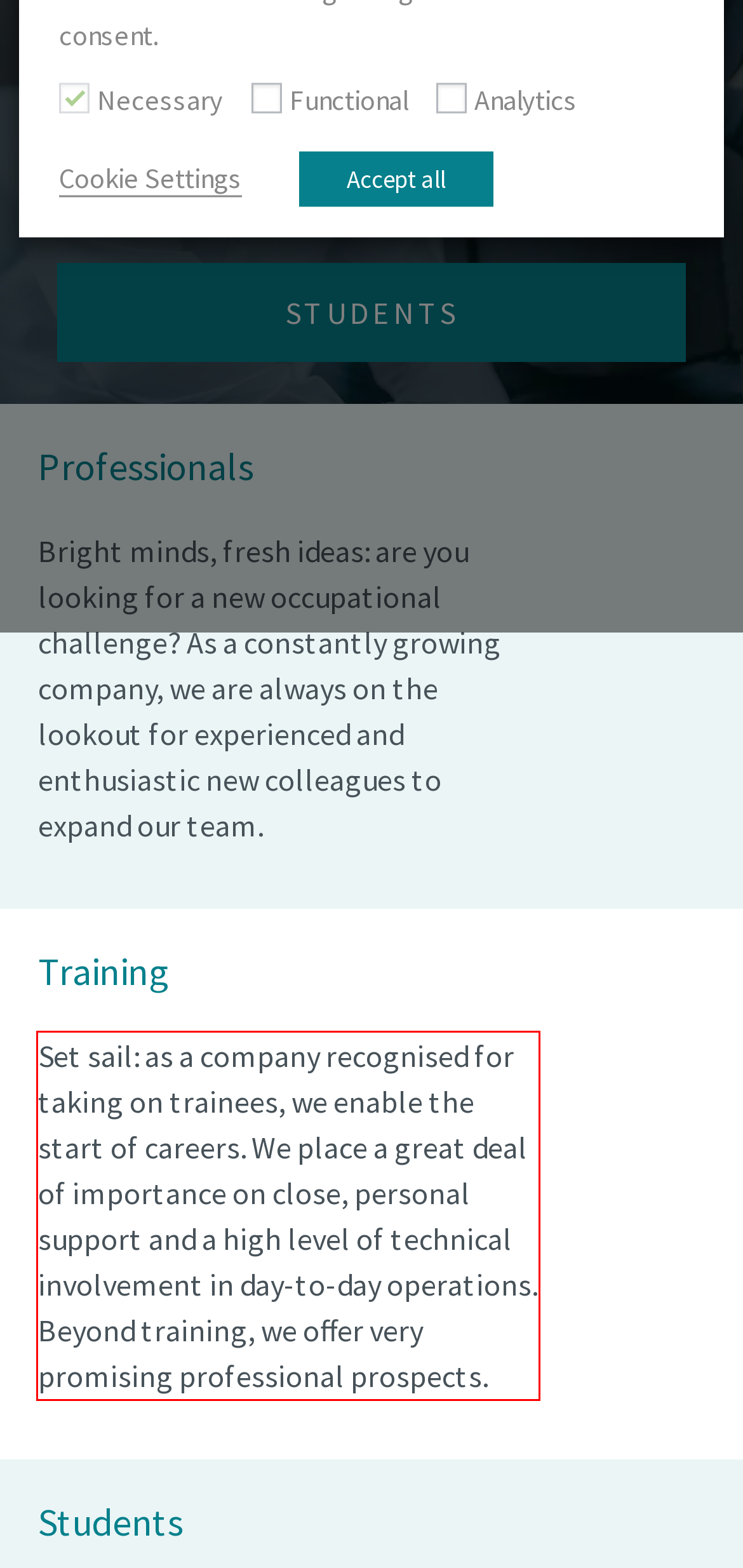You have a screenshot of a webpage with a red bounding box. Identify and extract the text content located inside the red bounding box.

Set sail: as a company recognised for taking on trainees, we enable the start of careers. We place a great deal of importance on close, personal support and a high level of technical involvement in day-to-day operations. Beyond training, we offer very promising professional prospects.